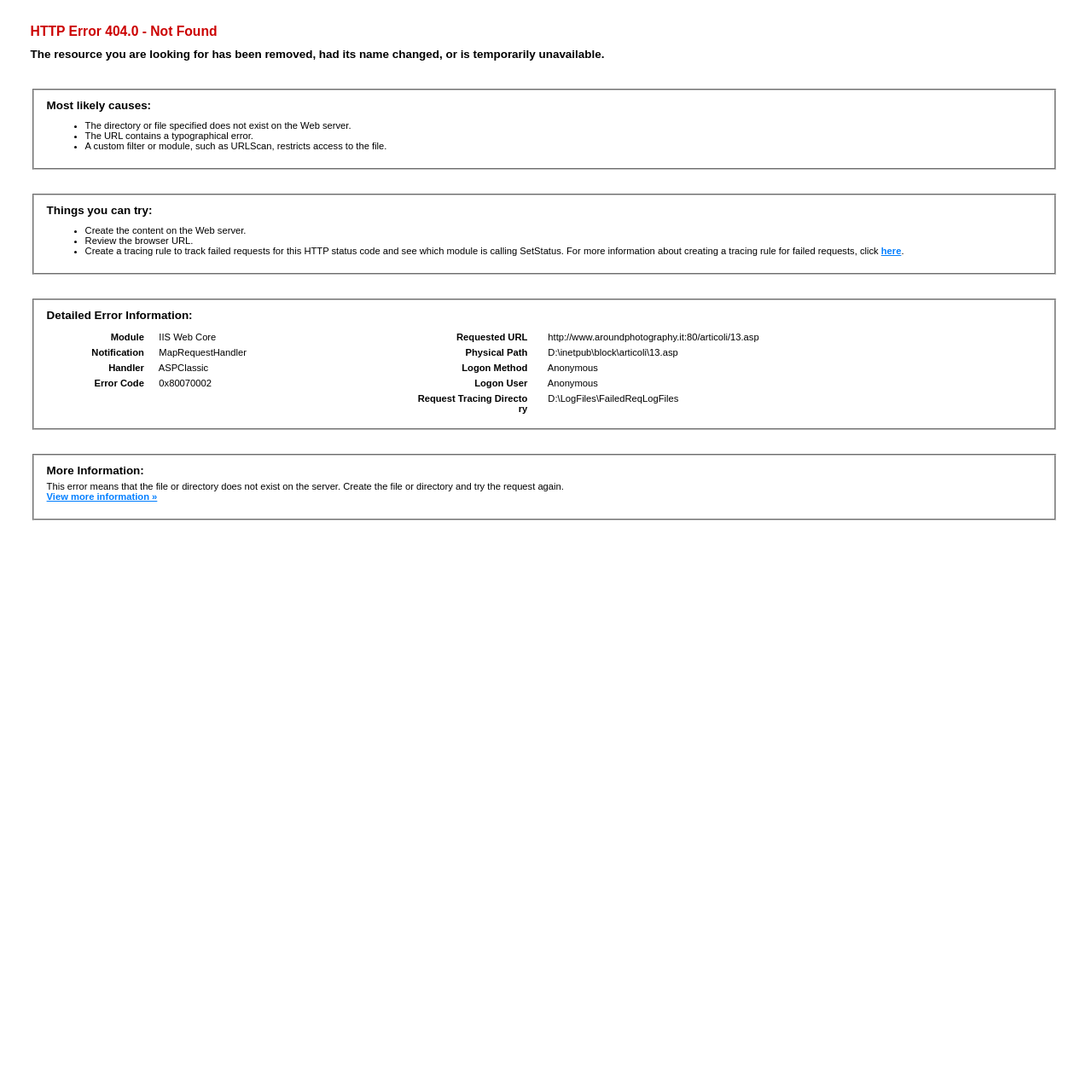What is the requested URL?
Using the image, give a concise answer in the form of a single word or short phrase.

http://www.aroundphotography.it:80/articoli/13.asp